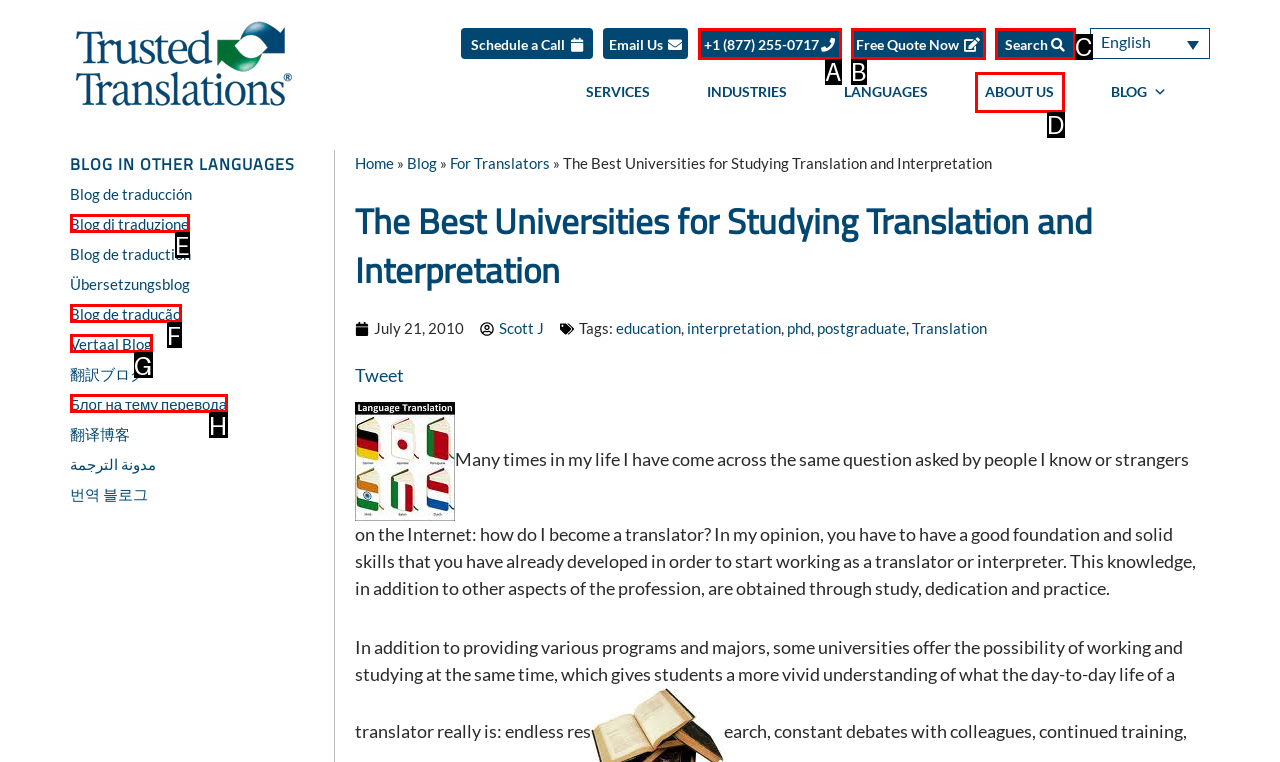Which option aligns with the description: Блог на тему перевода? Respond by selecting the correct letter.

H